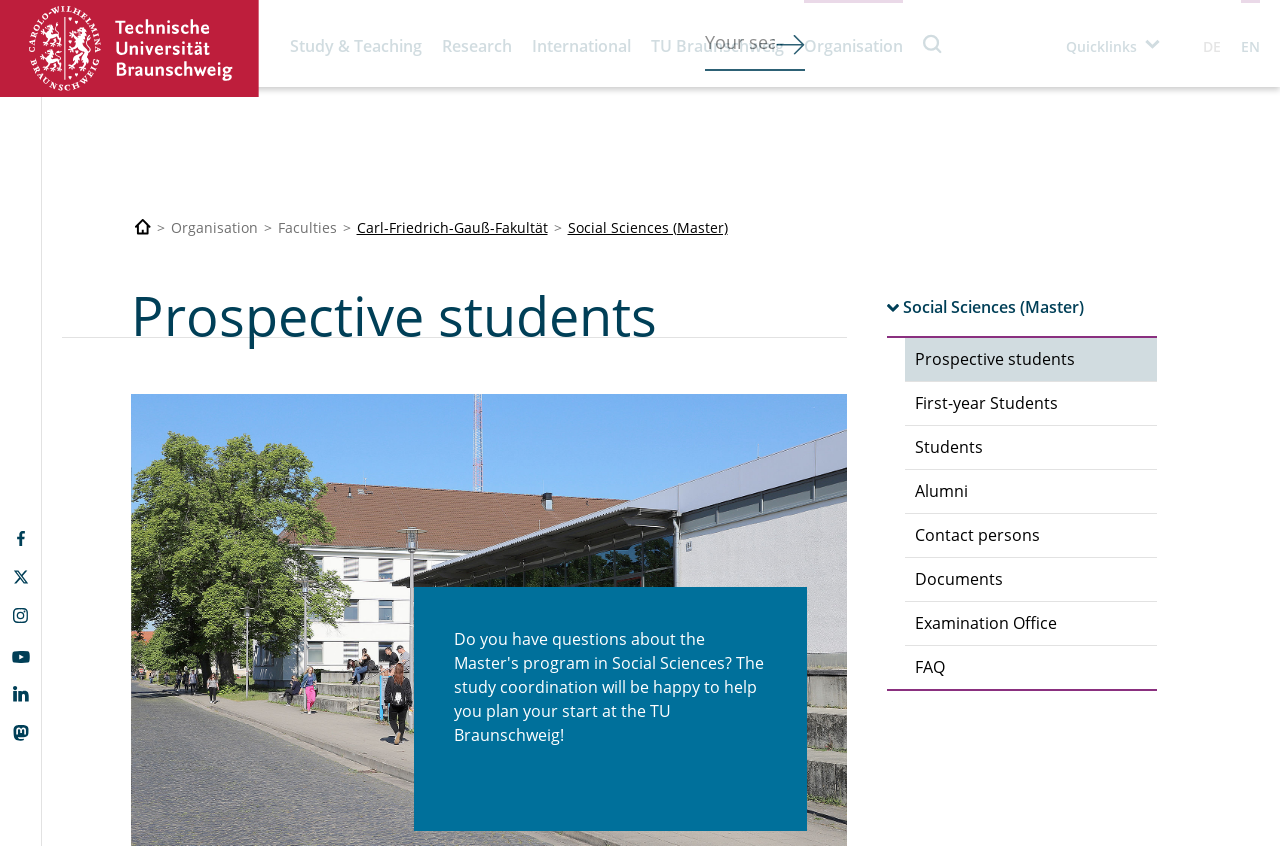How many links are there in the navigation section?
Answer the question with detailed information derived from the image.

I counted the number of links in the navigation section, which includes 'Technische Universität Braunschweig', 'Organisation', 'Faculties', 'Carl-Friedrich-Gauß-Fakultät', 'Social Sciences (Master)', and two more links. There are 7 links in total.